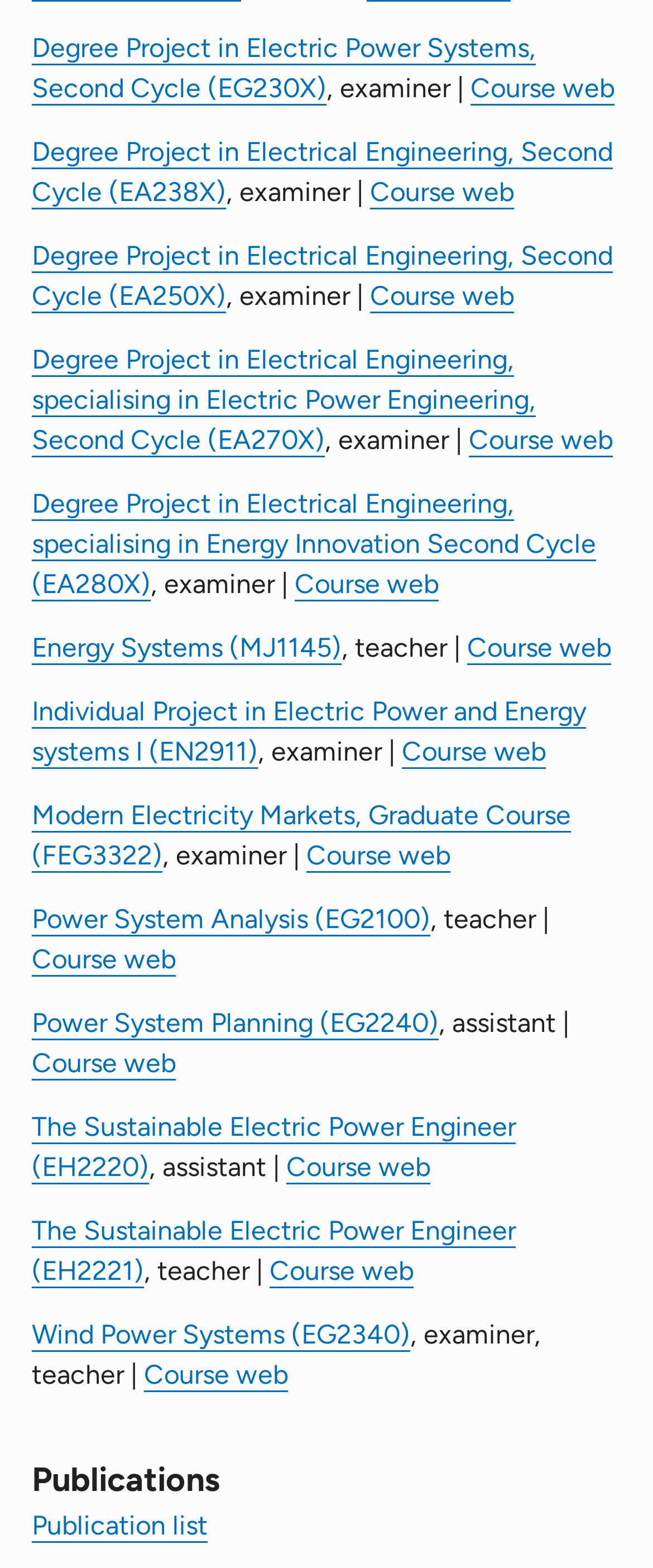Locate the bounding box coordinates of the clickable region necessary to complete the following instruction: "View the course web of The Sustainable Electric Power Engineer". Provide the coordinates in the format of four float numbers between 0 and 1, i.e., [left, top, right, bottom].

[0.438, 0.734, 0.659, 0.754]